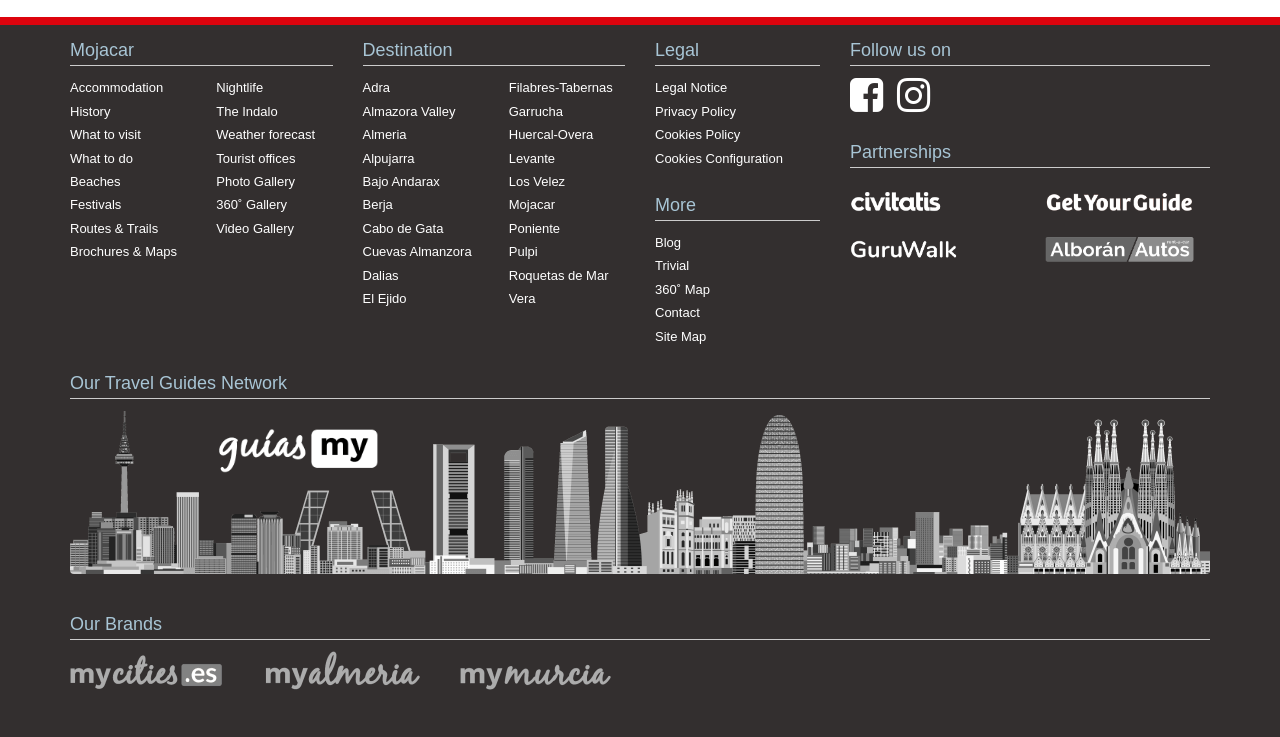Answer the following query with a single word or phrase:
What is the name of the region mentioned in the bottom section?

Almeria